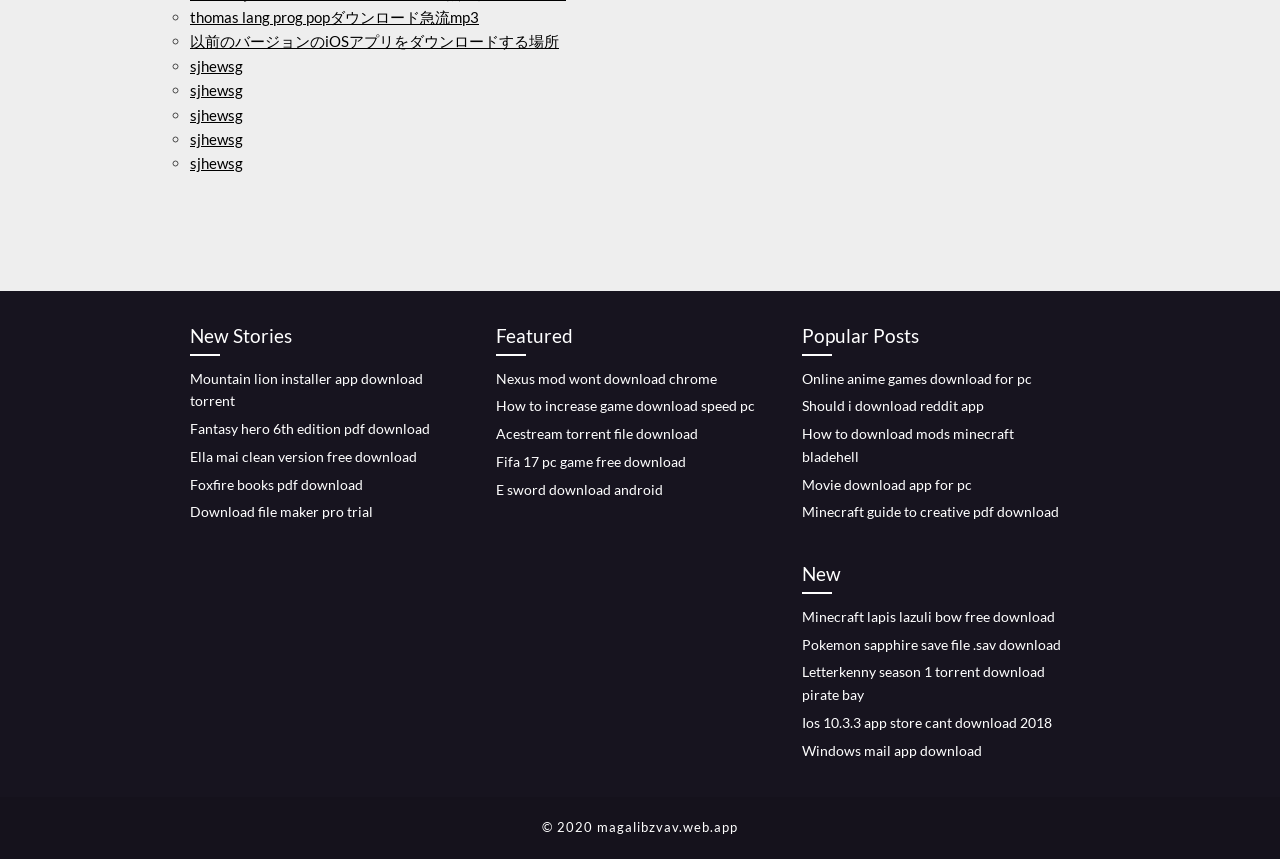Show the bounding box coordinates of the element that should be clicked to complete the task: "check Featured".

[0.388, 0.373, 0.598, 0.414]